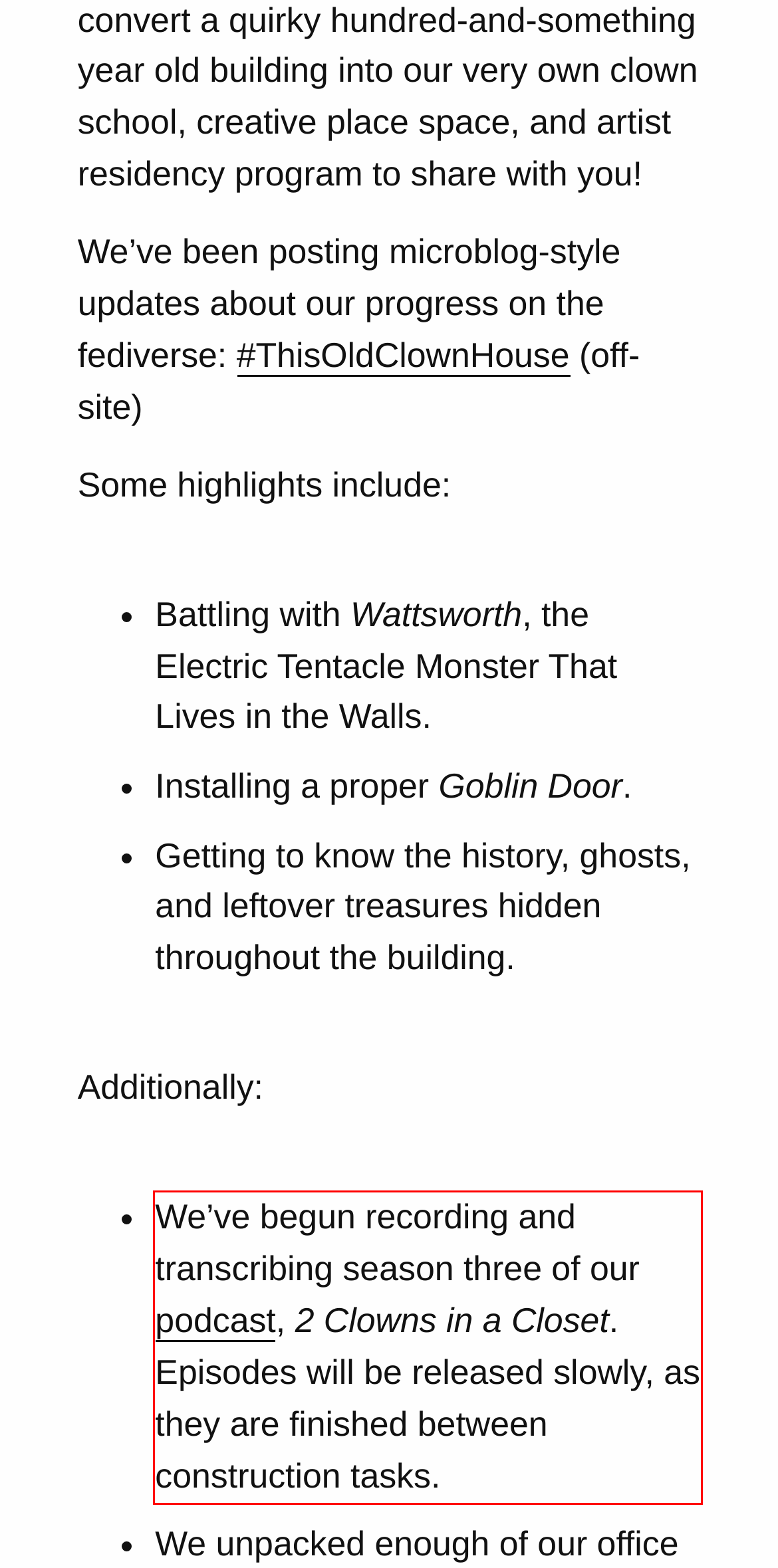Using the provided screenshot of a webpage, recognize and generate the text found within the red rectangle bounding box.

We’ve begun recording and transcribing season three of our podcast, 2 Clowns in a Closet. Episodes will be released slowly, as they are finished between construction tasks.